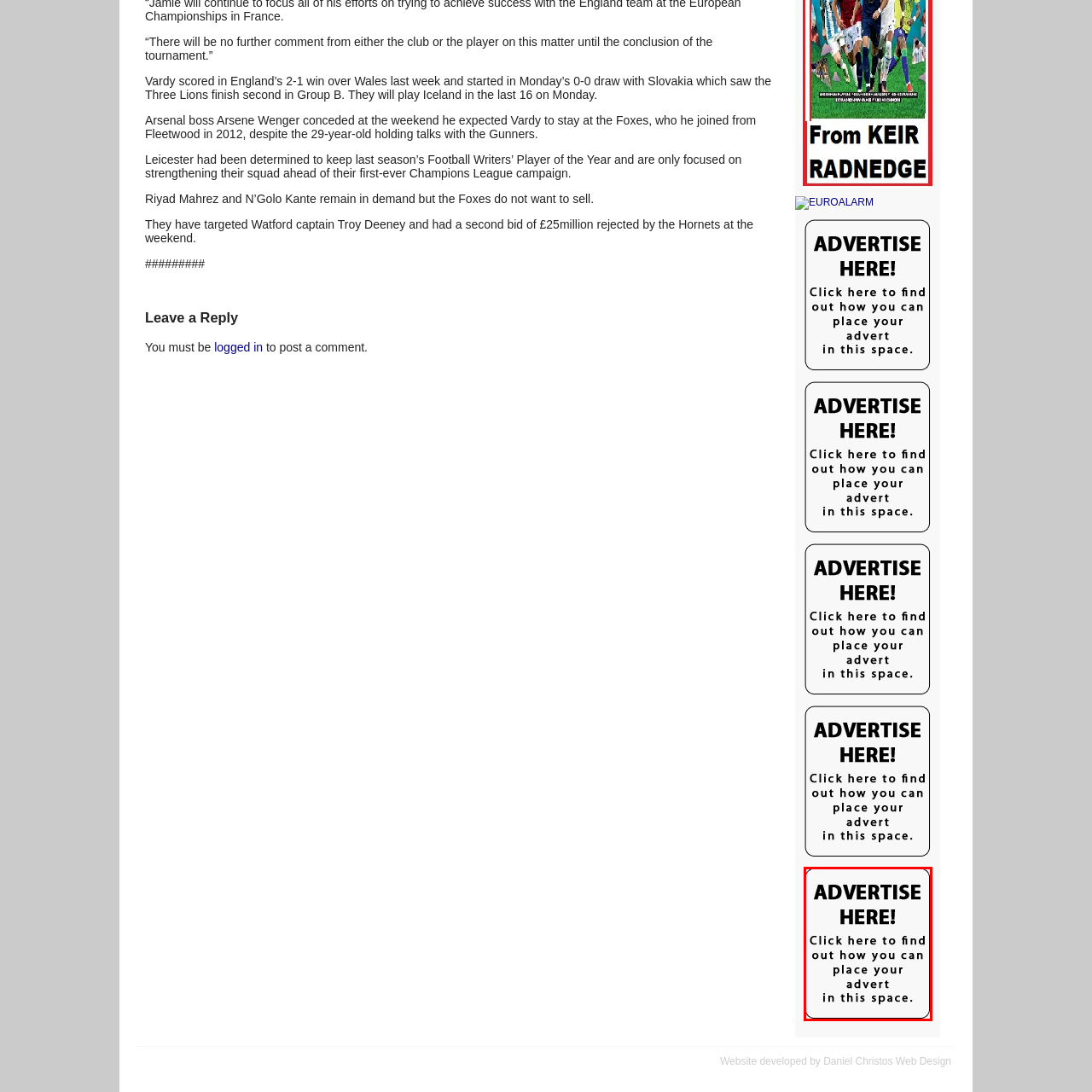Concentrate on the image marked by the red box, What font style is used for the top phrase?
 Your answer should be a single word or phrase.

Eye-catching